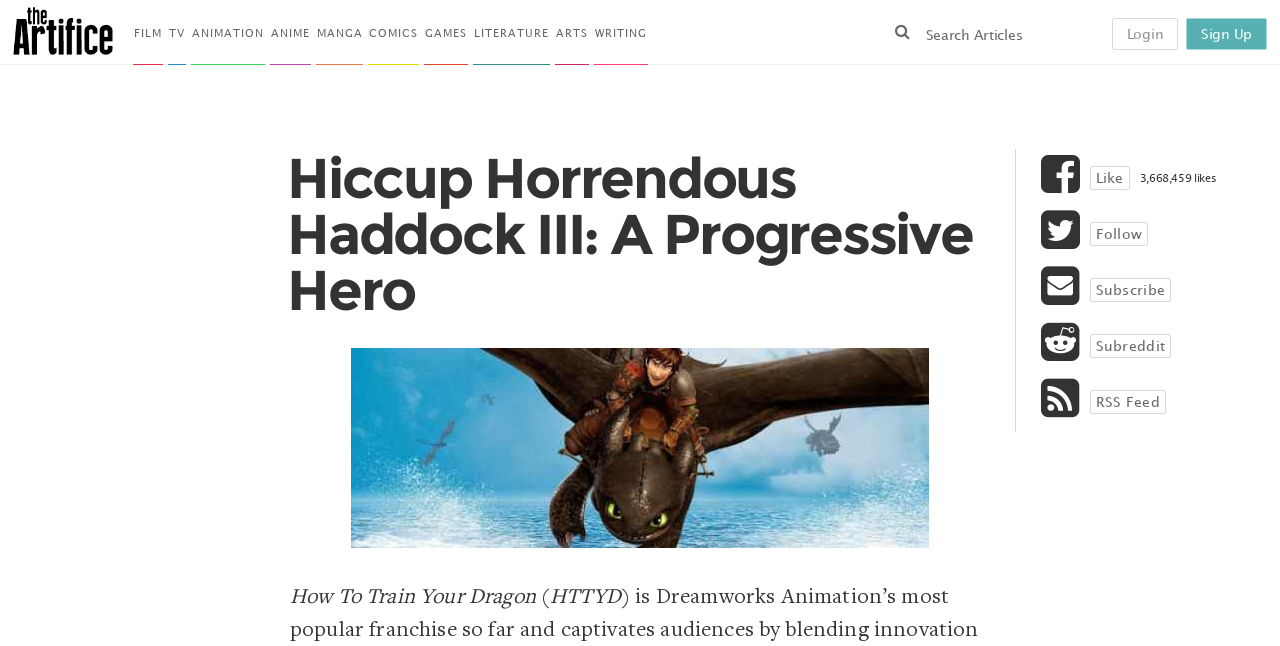Identify the bounding box coordinates for the element you need to click to achieve the following task: "Search for a topic". The coordinates must be four float values ranging from 0 to 1, formatted as [left, top, right, bottom].

[0.69, 0.028, 0.858, 0.077]